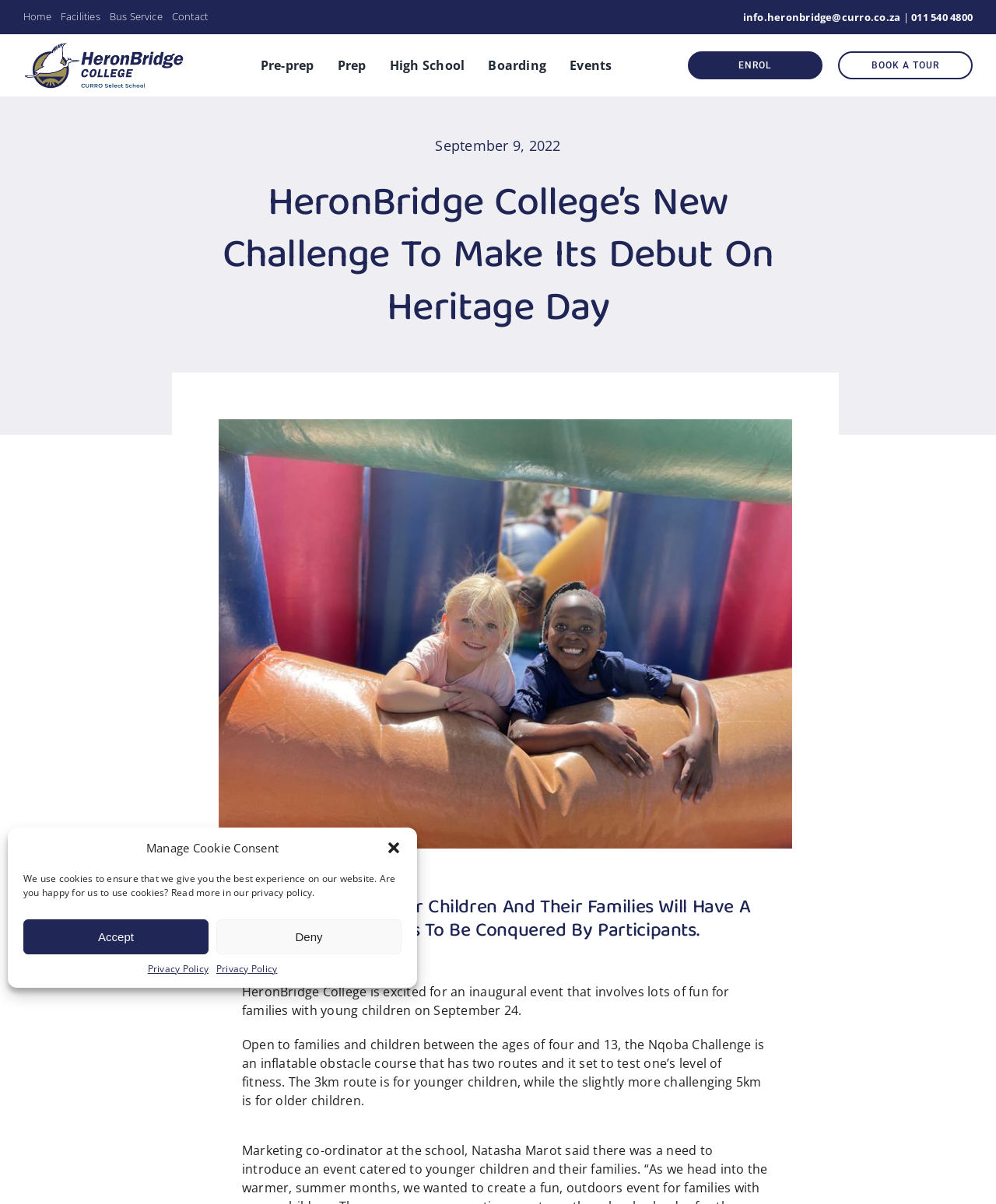What is the age range for the Nqoba Challenge?
Answer the question based on the image using a single word or a brief phrase.

4 to 13